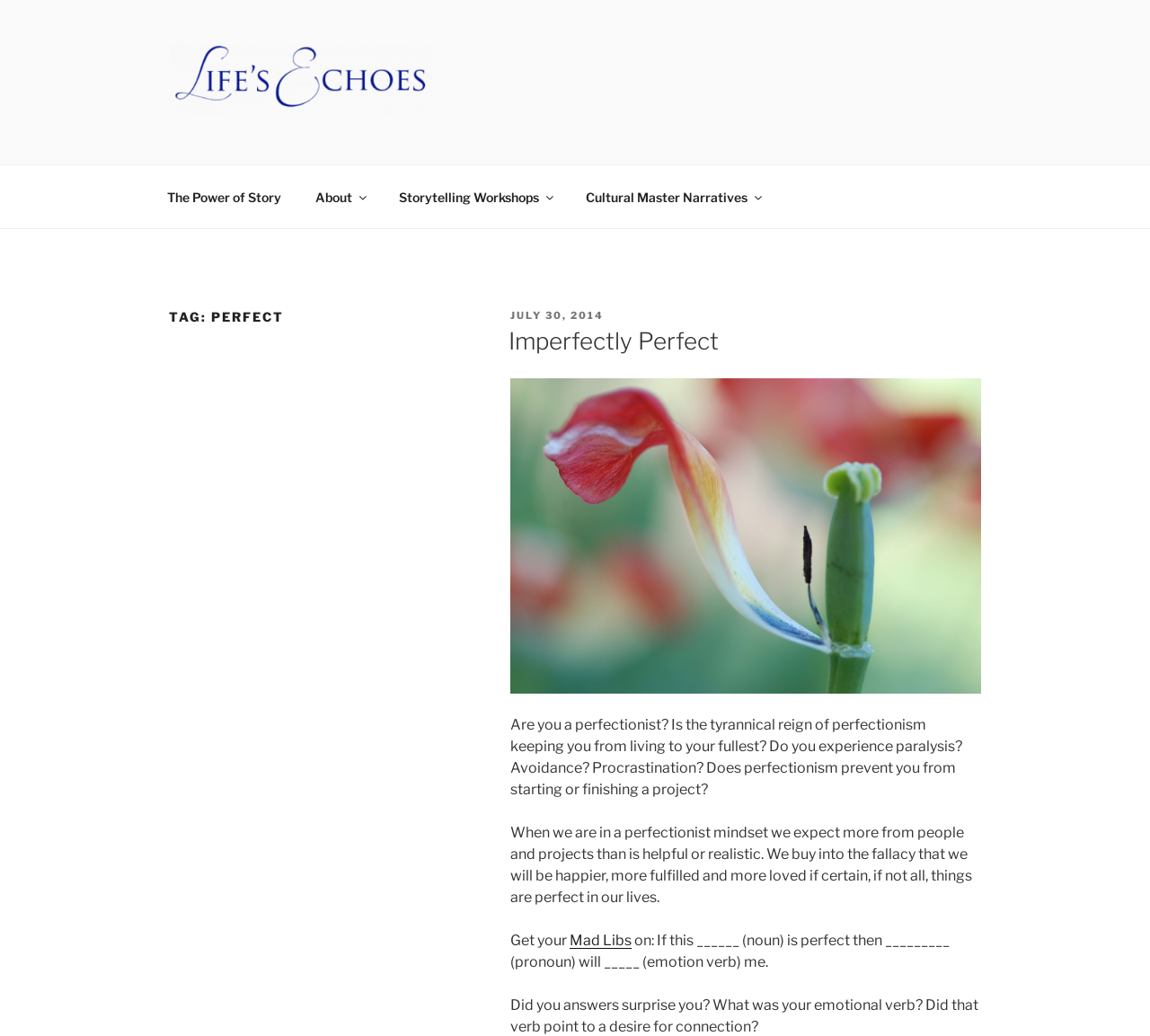Please identify the coordinates of the bounding box that should be clicked to fulfill this instruction: "Click on the 'Life's Echoes' link".

[0.147, 0.042, 0.402, 0.117]